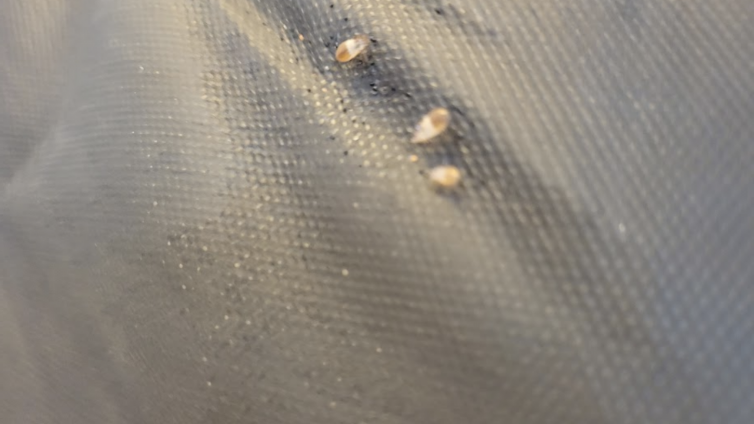What is the significance of finding dried bed bug eggs?
Answer the question with just one word or phrase using the image.

Indicates potential infestation